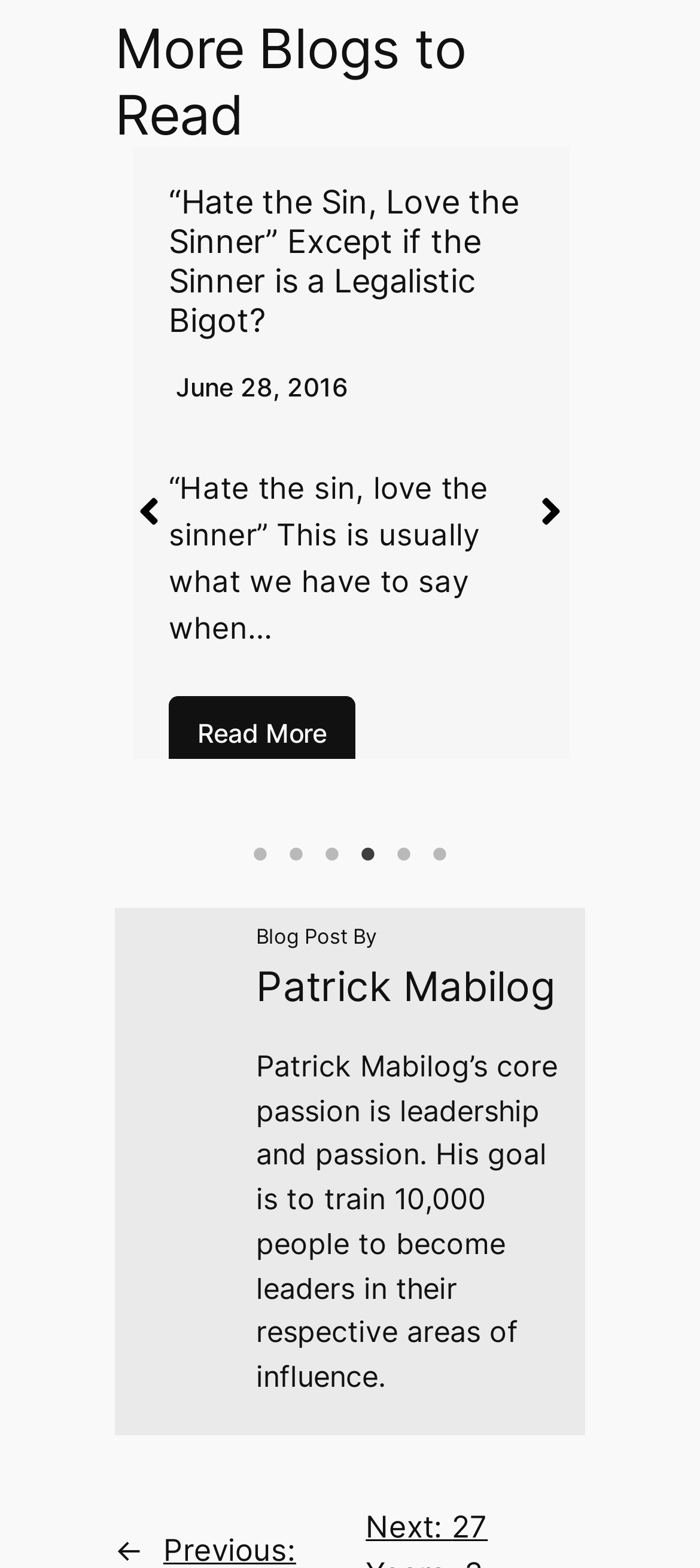Give a one-word or one-phrase response to the question: 
Who is the author of the blog post?

Patrick Mabilog